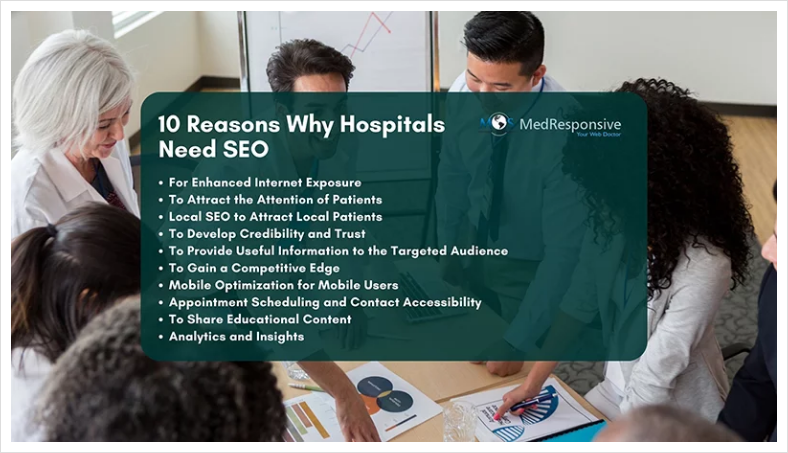What is the name of the company displayed in the image?
Using the image provided, answer with just one word or phrase.

MedResponsive